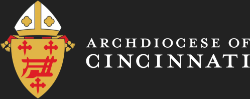Kindly respond to the following question with a single word or a brief phrase: 
What is the purpose of the dark background?

Enhancing visibility